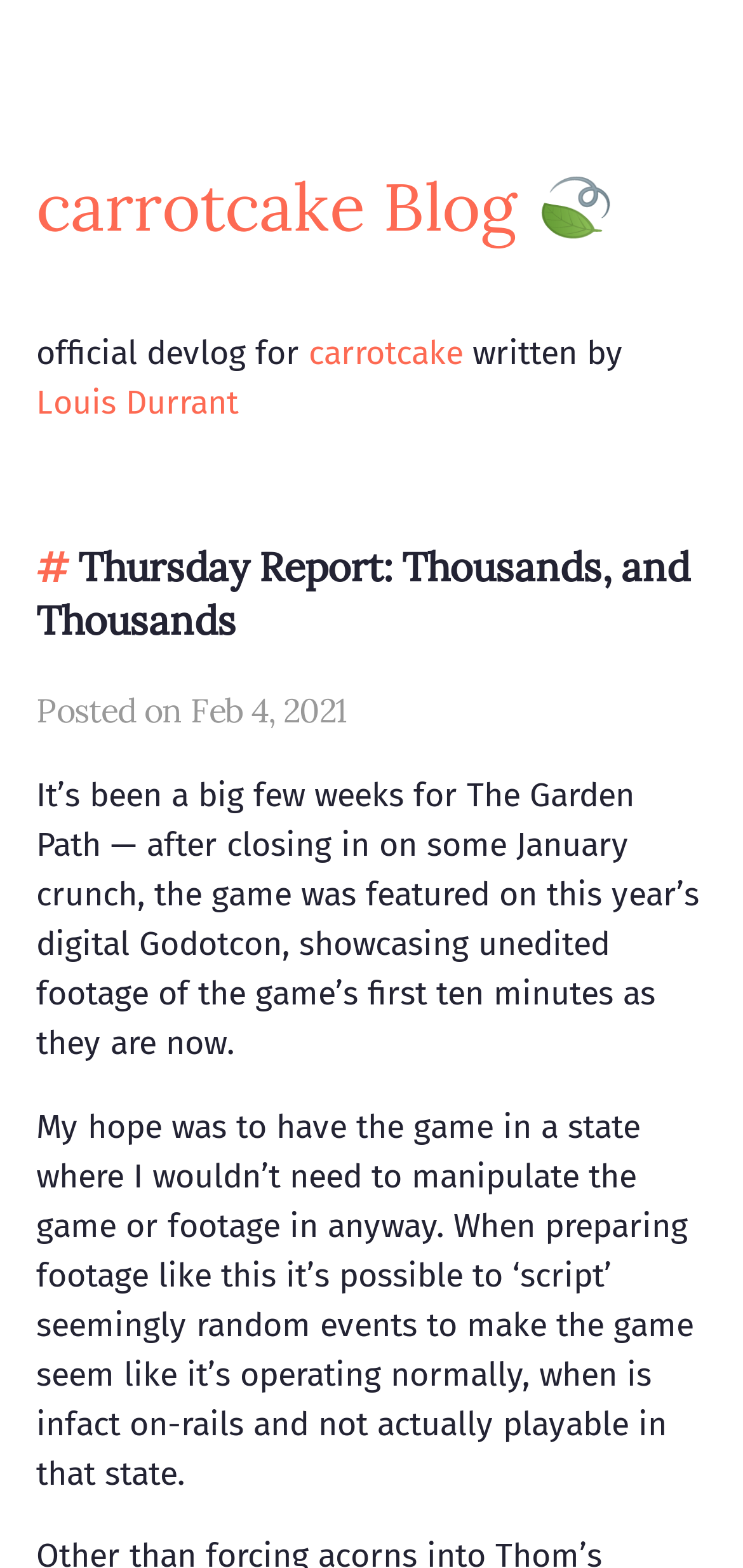For the element described, predict the bounding box coordinates as (top-left x, top-left y, bottom-right x, bottom-right y). All values should be between 0 and 1. Element description: carrotcake Blog 🍃

[0.049, 0.104, 0.828, 0.158]